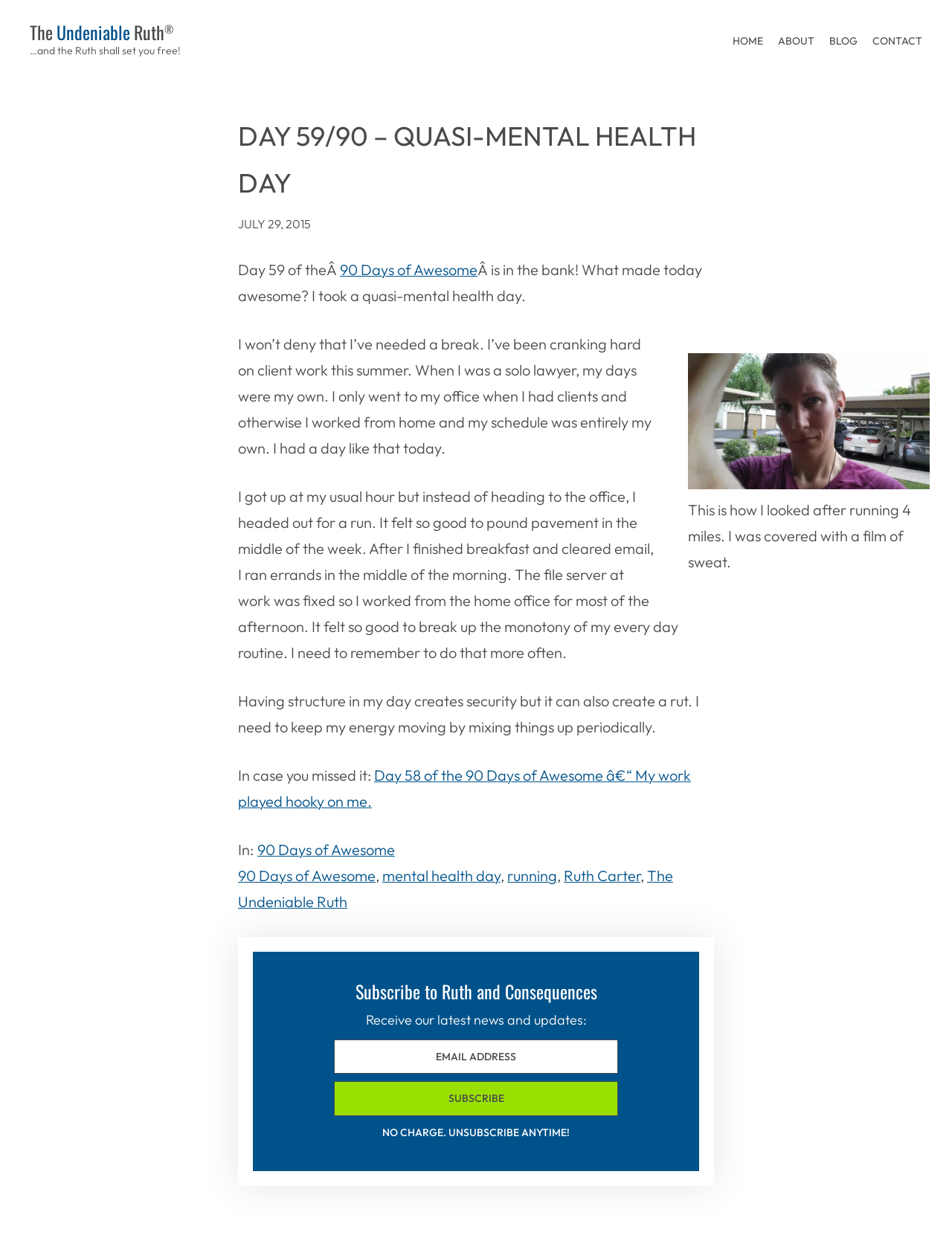Please provide the bounding box coordinates for the element that needs to be clicked to perform the instruction: "Click on the 'HOME' link". The coordinates must consist of four float numbers between 0 and 1, formatted as [left, top, right, bottom].

[0.77, 0.026, 0.802, 0.041]